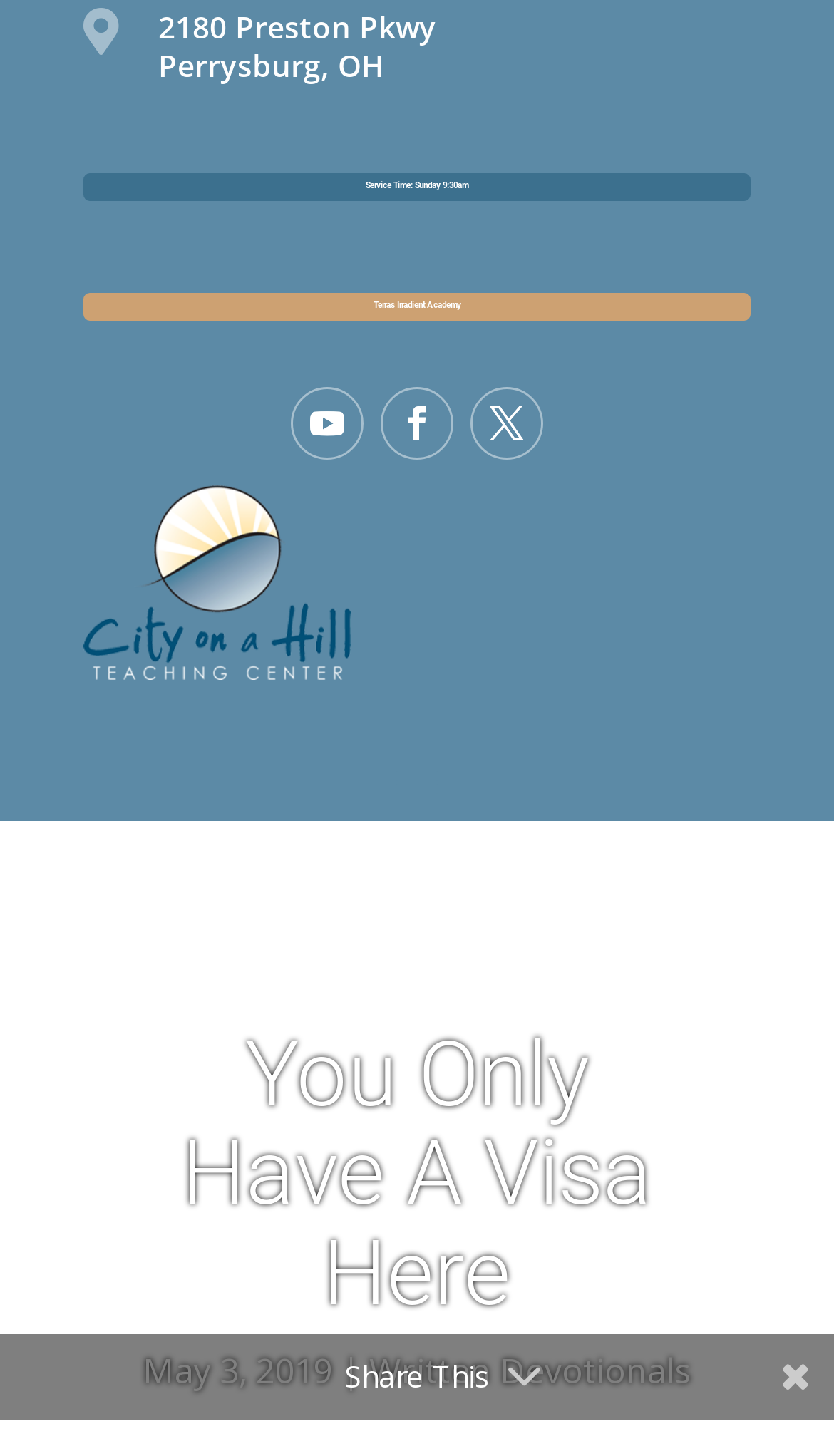Provide an in-depth caption for the elements present on the webpage.

The webpage appears to be a teaching center's webpage, specifically City on a Hill Teaching Center. At the top, there is a layout table that spans most of the width, containing a few elements. On the left side, there is a small icon represented by '\uf3c5', followed by the address "2180 Preston Pkwy" and "Perrysburg, OH" on the same line.

Below the address, there are three links: "Service Time: Sunday 9:30am 5", "Terras Irradient Academy 5", and an empty link. On the right side of these links, there are three social media icons represented by '\ue0a3', '\ue093', and '\ue094'.

Further down, there is a prominent heading "You Only Have A Visa Here" that takes up most of the width. Below the heading, there is a date "May 3, 2019" and a link to "Written Devotionals" on the same line. At the very bottom, there is a "Share This" text.

Overall, the webpage seems to be providing information about the teaching center, including its address, service times, and possibly some devotionals or resources.